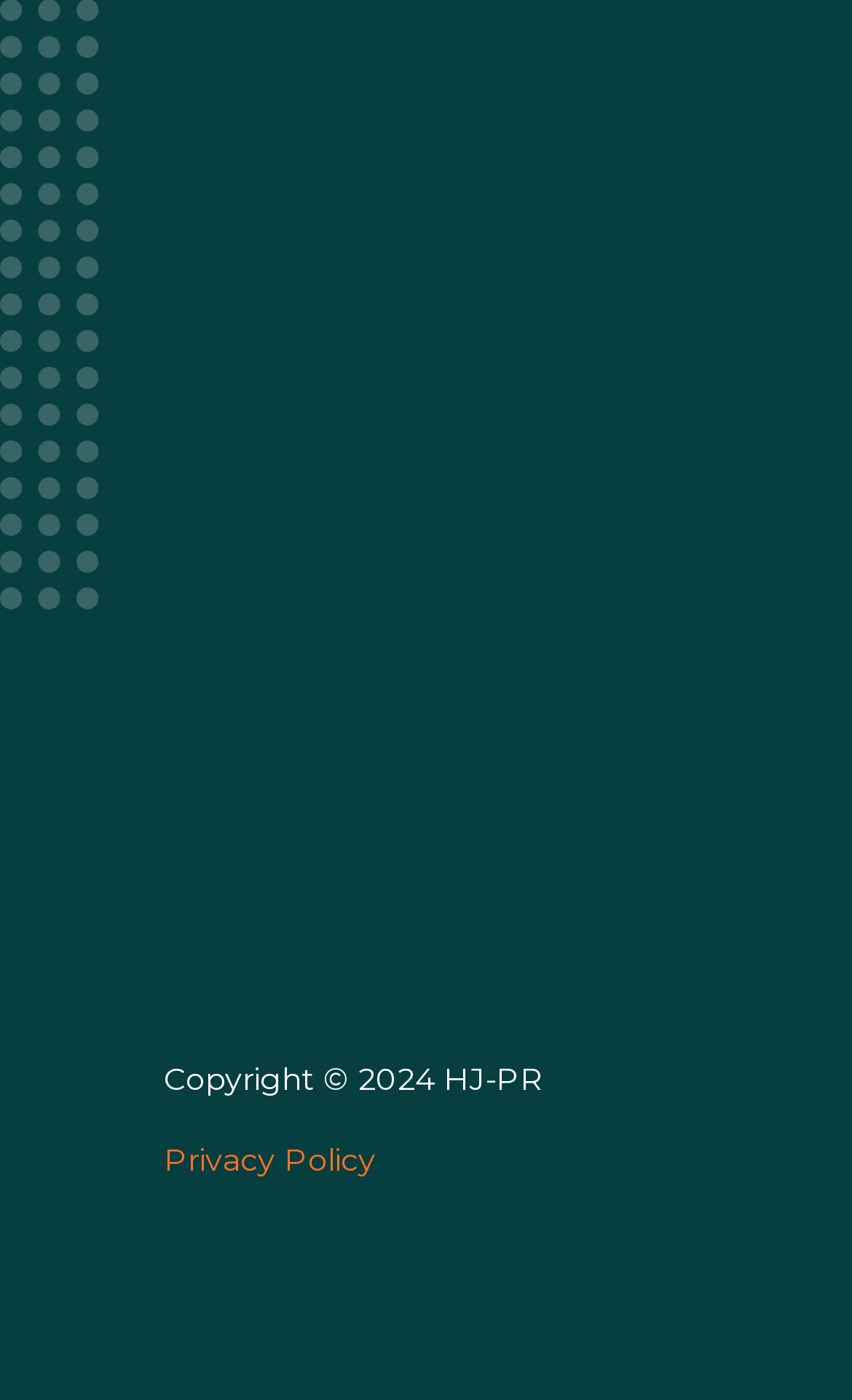Locate the bounding box of the UI element defined by this description: "Privacy Policy". The coordinates should be given as four float numbers between 0 and 1, formatted as [left, top, right, bottom].

[0.192, 0.815, 0.441, 0.843]